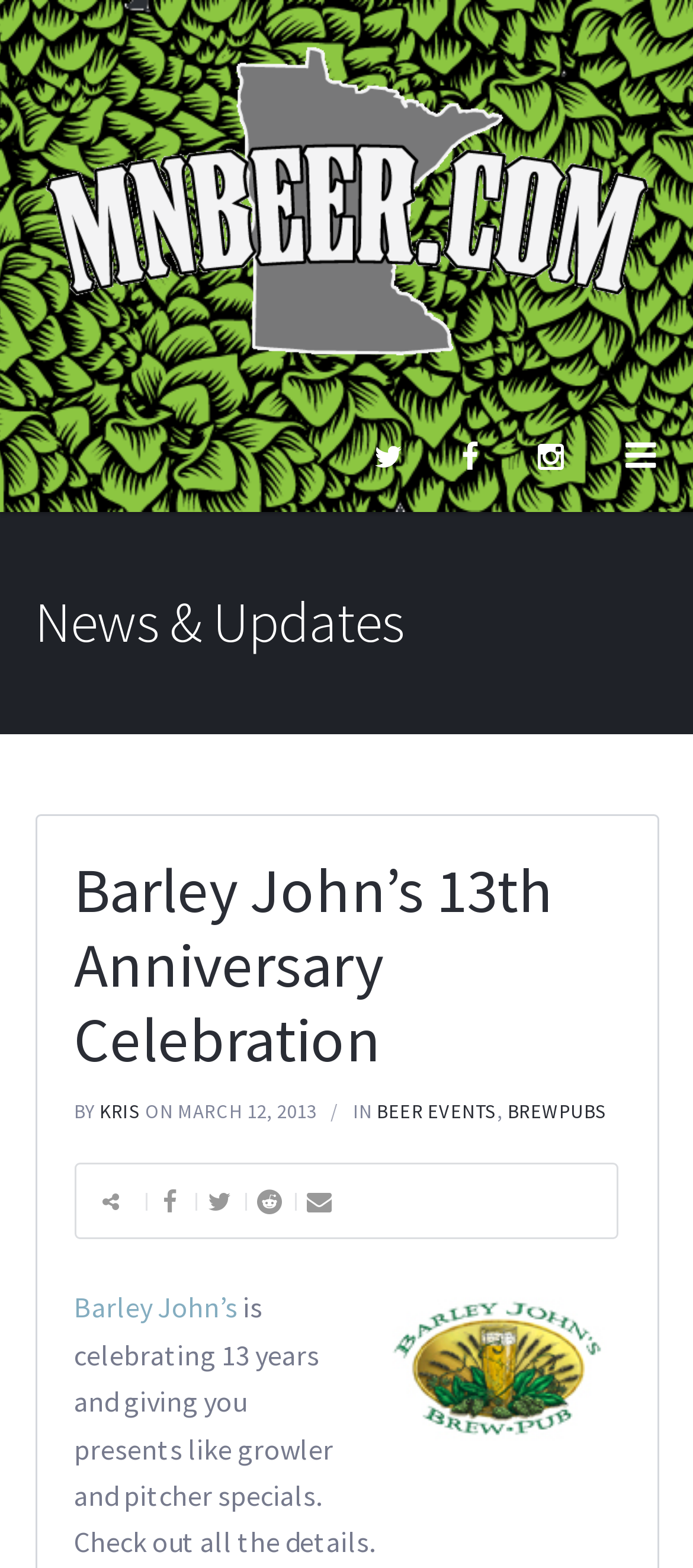Use a single word or phrase to answer the question:
What is the date of the anniversary celebration?

March 12, 2013